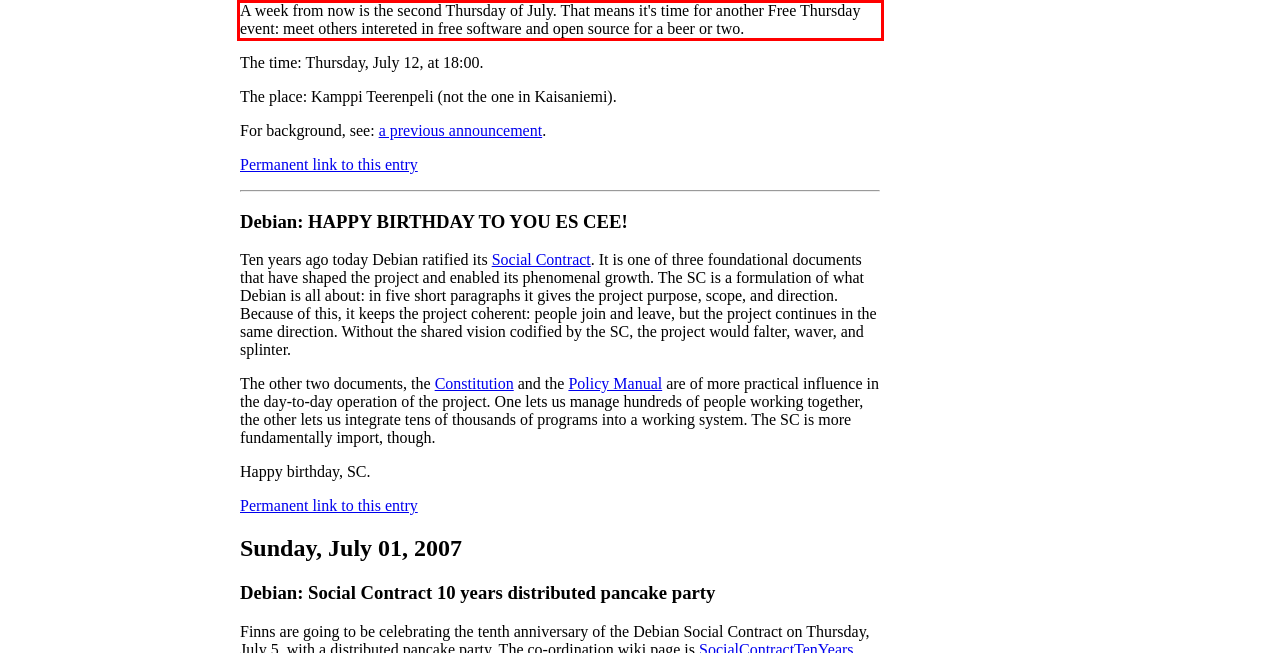Using the provided screenshot, read and generate the text content within the red-bordered area.

A week from now is the second Thursday of July. That means it's time for another Free Thursday event: meet others intereted in free software and open source for a beer or two.